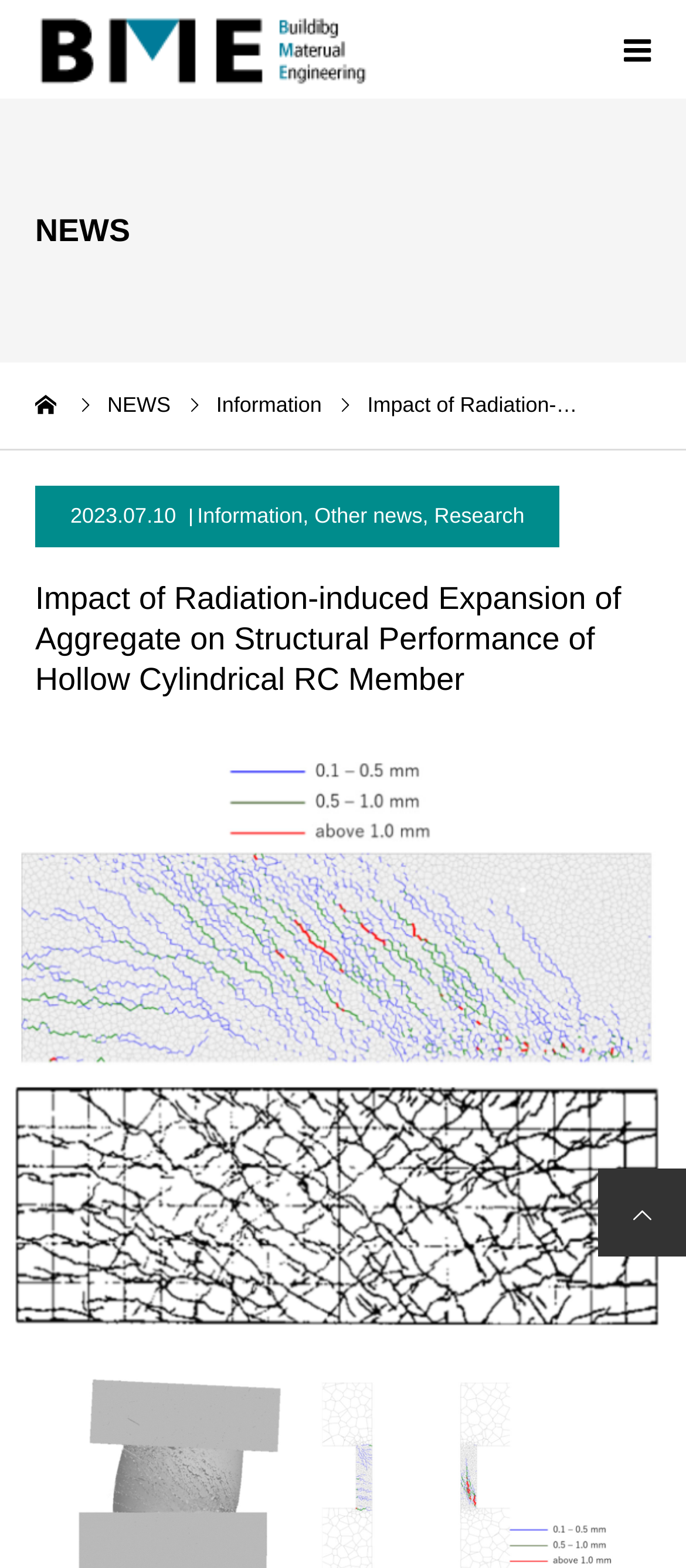Identify the bounding box coordinates of the region I need to click to complete this instruction: "read research theme".

[0.1, 0.194, 1.0, 0.259]